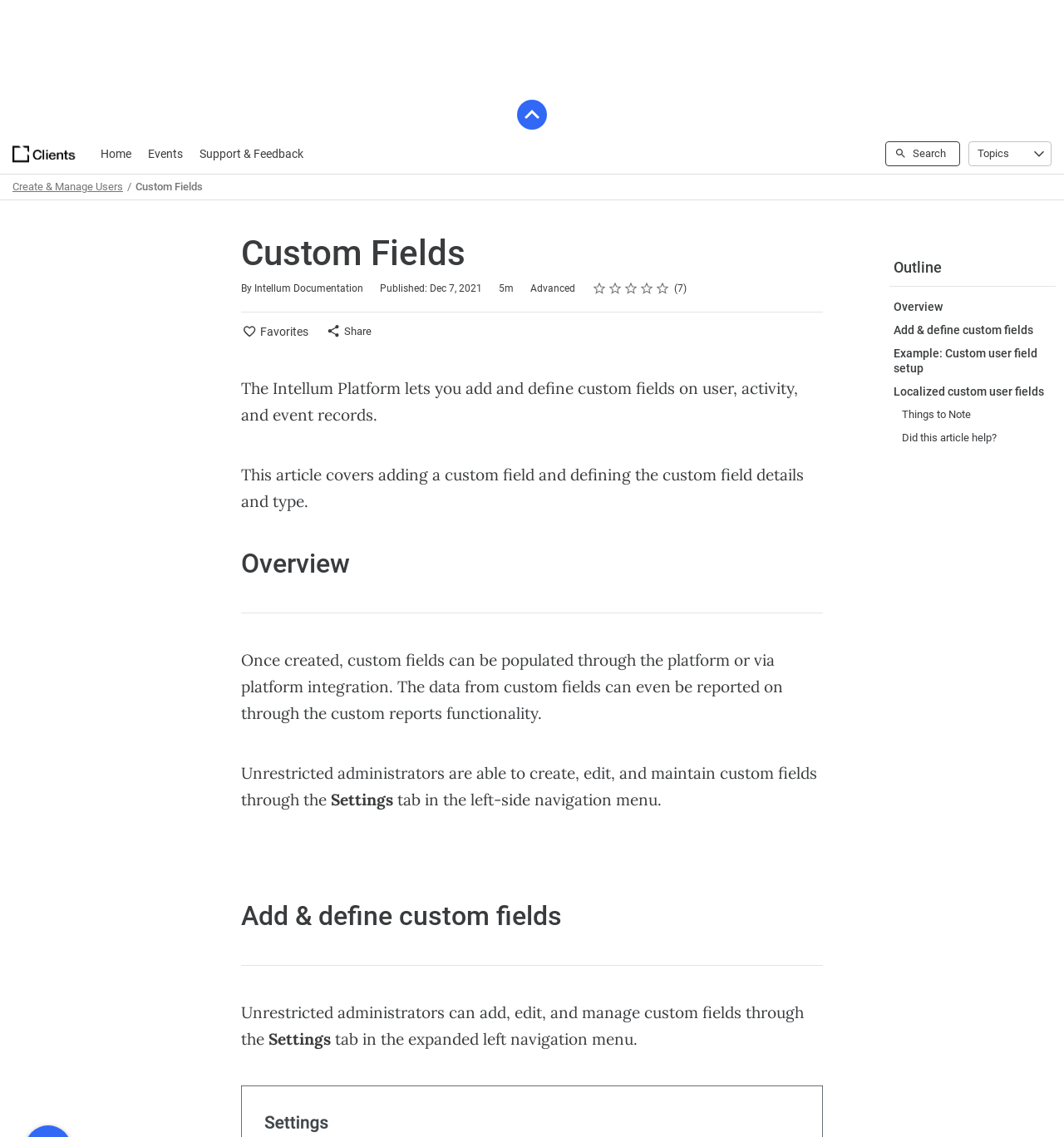Locate the bounding box coordinates of the element that needs to be clicked to carry out the instruction: "Create and manage users". The coordinates should be given as four float numbers ranging from 0 to 1, i.e., [left, top, right, bottom].

[0.012, 0.041, 0.116, 0.054]